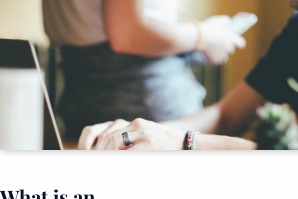Thoroughly describe what you see in the image.

The image features a close-up shot of a person's hands, possibly engaged in a task on a laptop. In the foreground, a hand adorned with a distinctive ring is visible, suggesting a moment of focus and concentration on digital work. Behind, a figure is partially seen, holding a smartphone, indicating a casual or collaborative environment. The overall ambiance conveys a blend of productivity and connectivity, reflective of modern workspaces. This image is associated with the article titled "What is an OBD2 Scanner?", which explores the utility and features of this automotive diagnostic tool. The date of publication is listed as May 17, 2018, suggesting that the content is aimed at readers seeking knowledge about automotive technology.